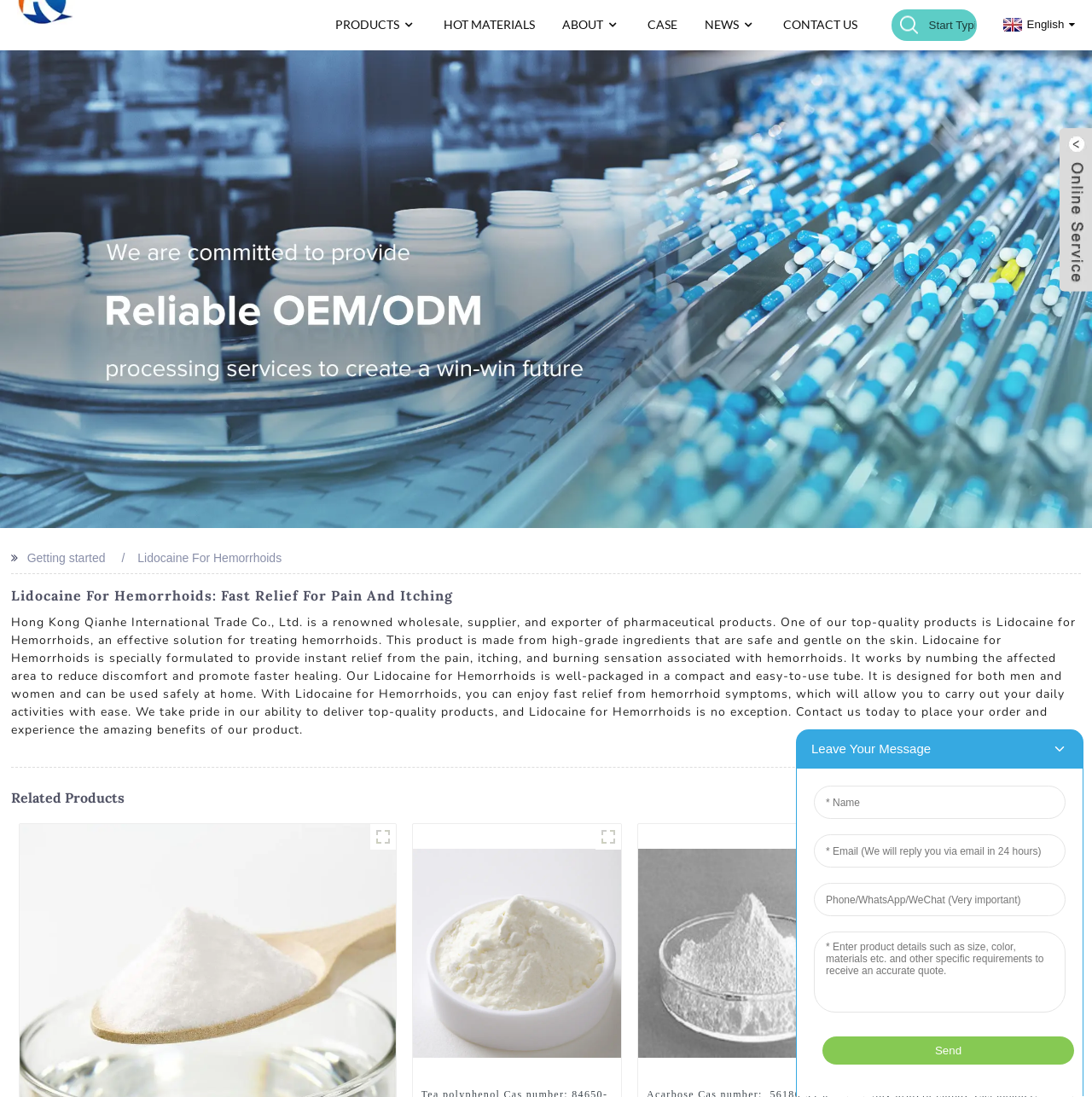Pinpoint the bounding box coordinates of the clickable element needed to complete the instruction: "Click on PRODUCTS". The coordinates should be provided as four float numbers between 0 and 1: [left, top, right, bottom].

[0.307, 0.016, 0.381, 0.028]